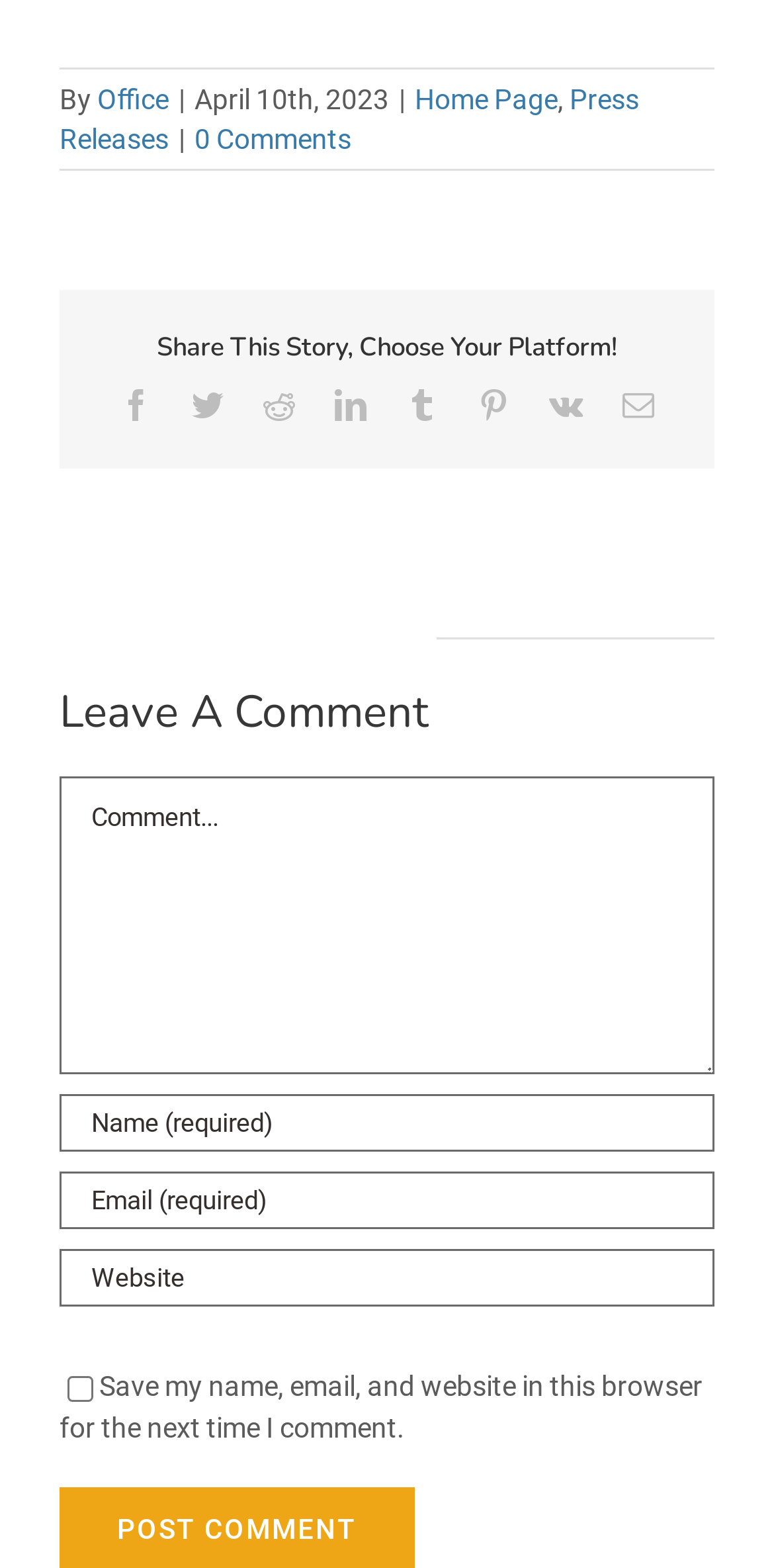What is the label of the first textbox in the comment section?
Could you answer the question with a detailed and thorough explanation?

I looked at the comment section and found the first textbox, which has a label 'Comment'.